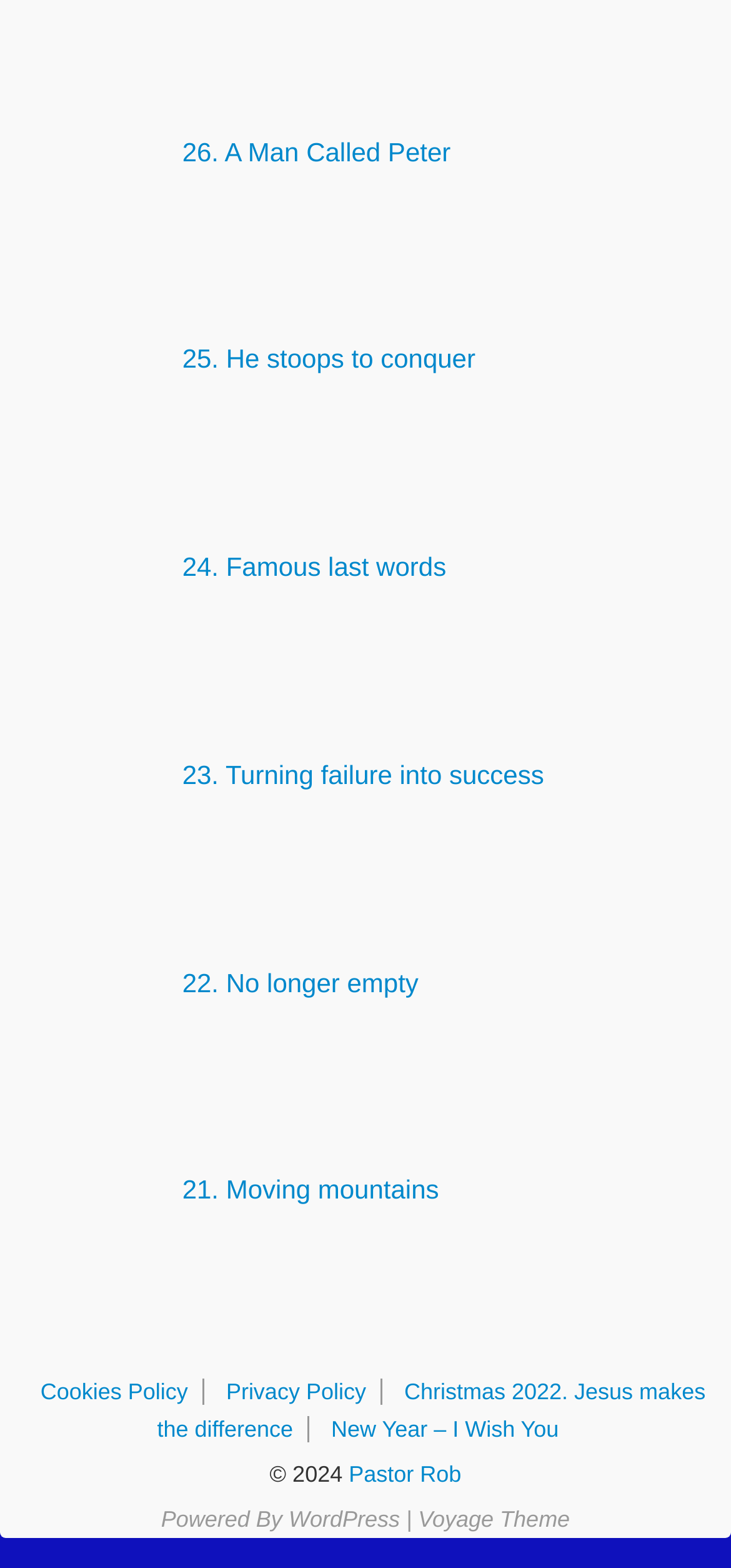Bounding box coordinates are specified in the format (top-left x, top-left y, bottom-right x, bottom-right y). All values are floating point numbers bounded between 0 and 1. Please provide the bounding box coordinate of the region this sentence describes: 24. Famous last words

[0.249, 0.352, 0.61, 0.371]